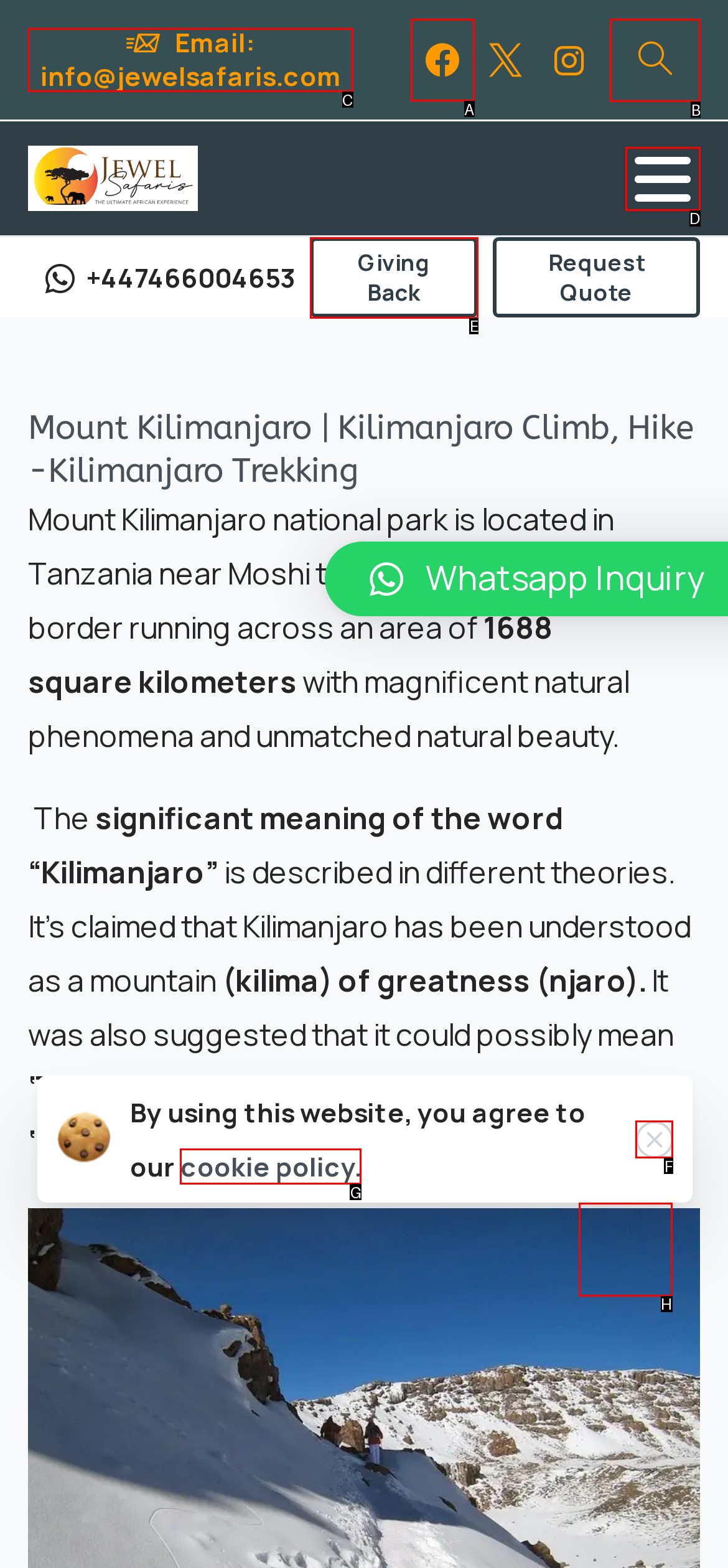For the instruction: Visit the external link, determine the appropriate UI element to click from the given options. Respond with the letter corresponding to the correct choice.

None